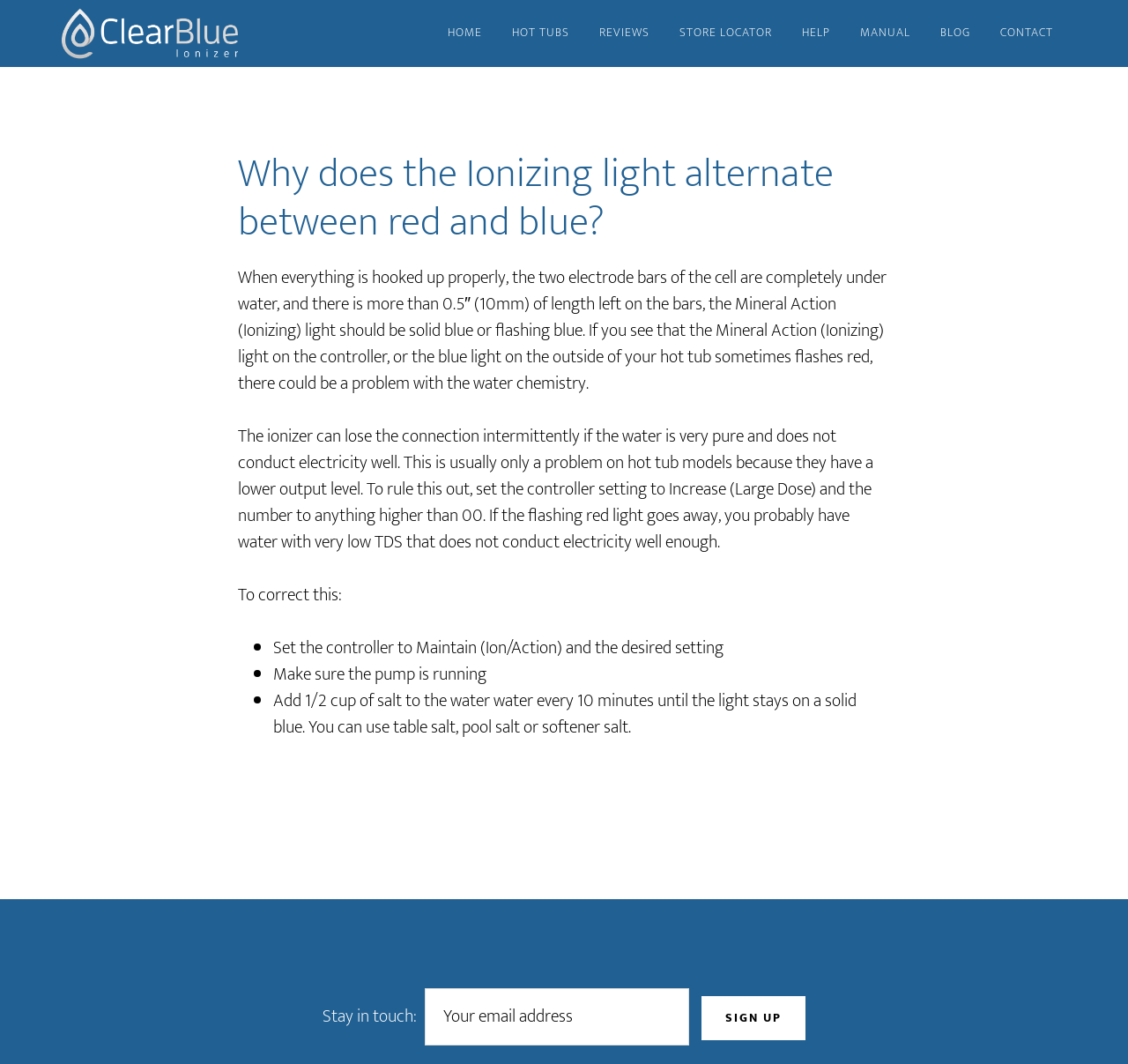What is the purpose of setting the controller to Maintain (Ion/Action)?
Carefully examine the image and provide a detailed answer to the question.

The webpage suggests setting the controller to Maintain (Ion/Action) as one of the steps to correct the flashing red light, which indicates a problem with the water chemistry.